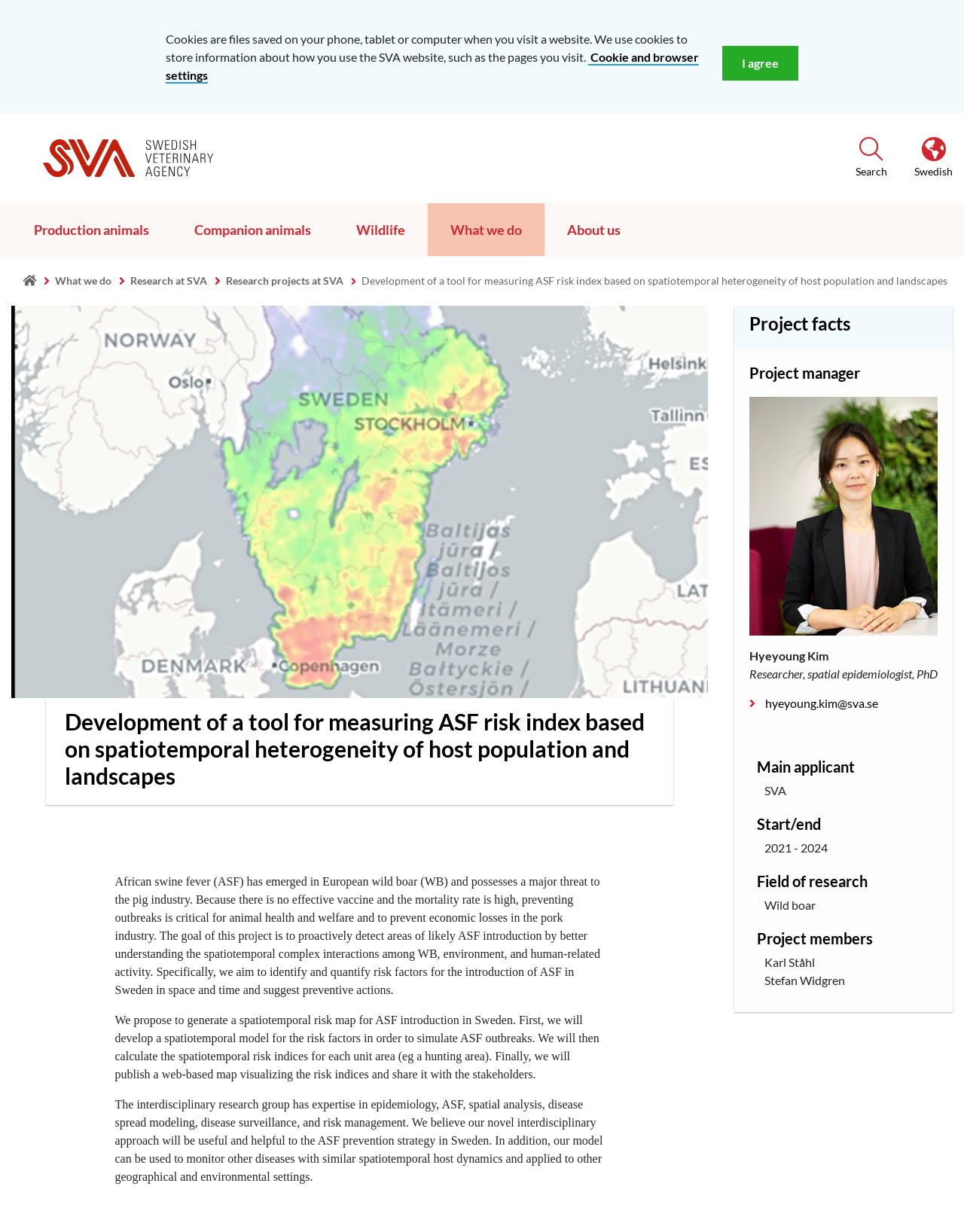Generate the text content of the main heading of the webpage.

Development of a tool for measuring ASF risk index based on spatiotemporal heterogeneity of host population and landscapes